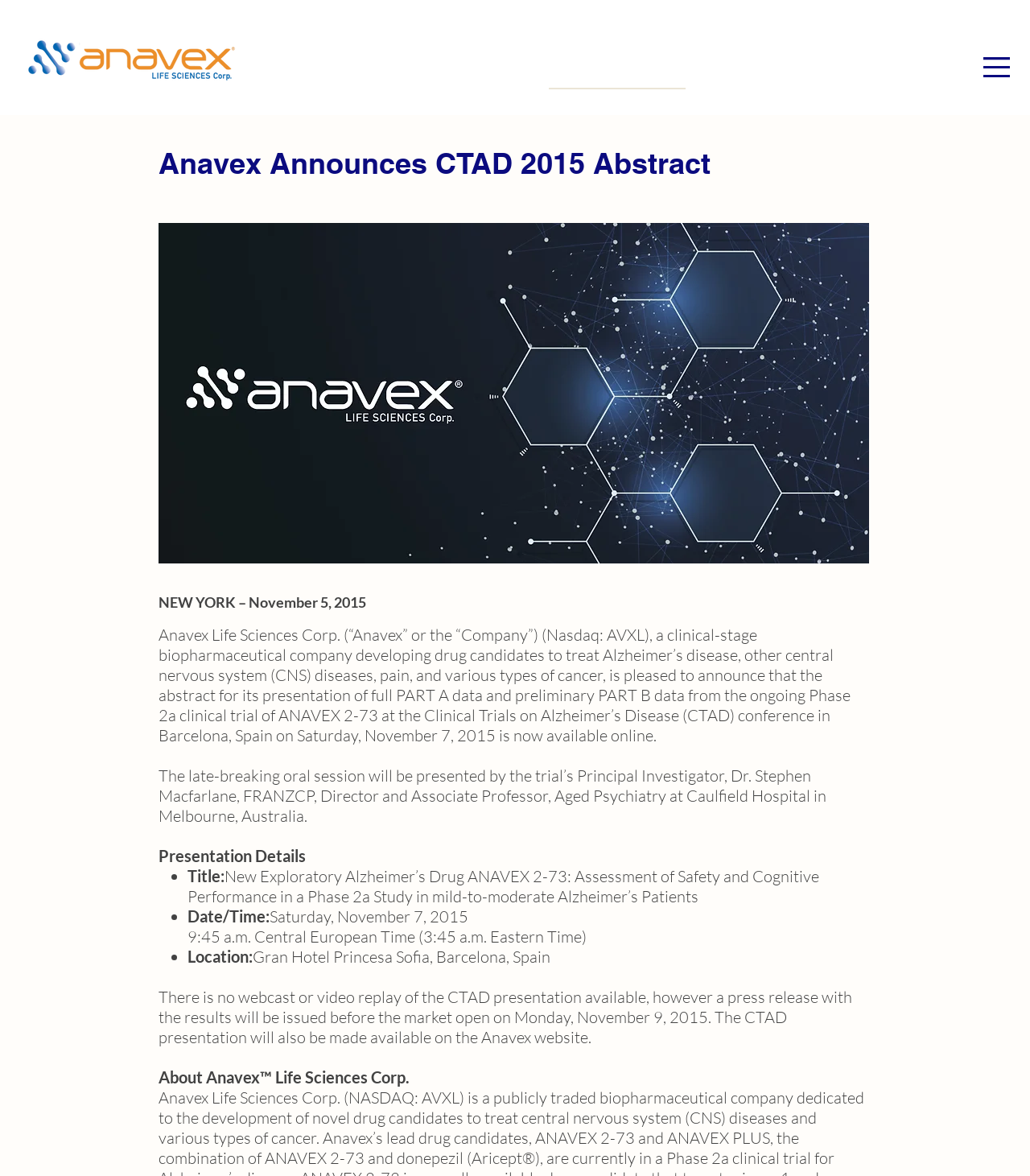What is the company announcing?
Can you give a detailed and elaborate answer to the question?

The company, Anavex Life Sciences Corp., is announcing the presentation of its full PART A data and preliminary PART B data from the ongoing Phase 2a clinical trial of ANAVEX 2-73 at the CTAD conference in Barcelona, Spain.